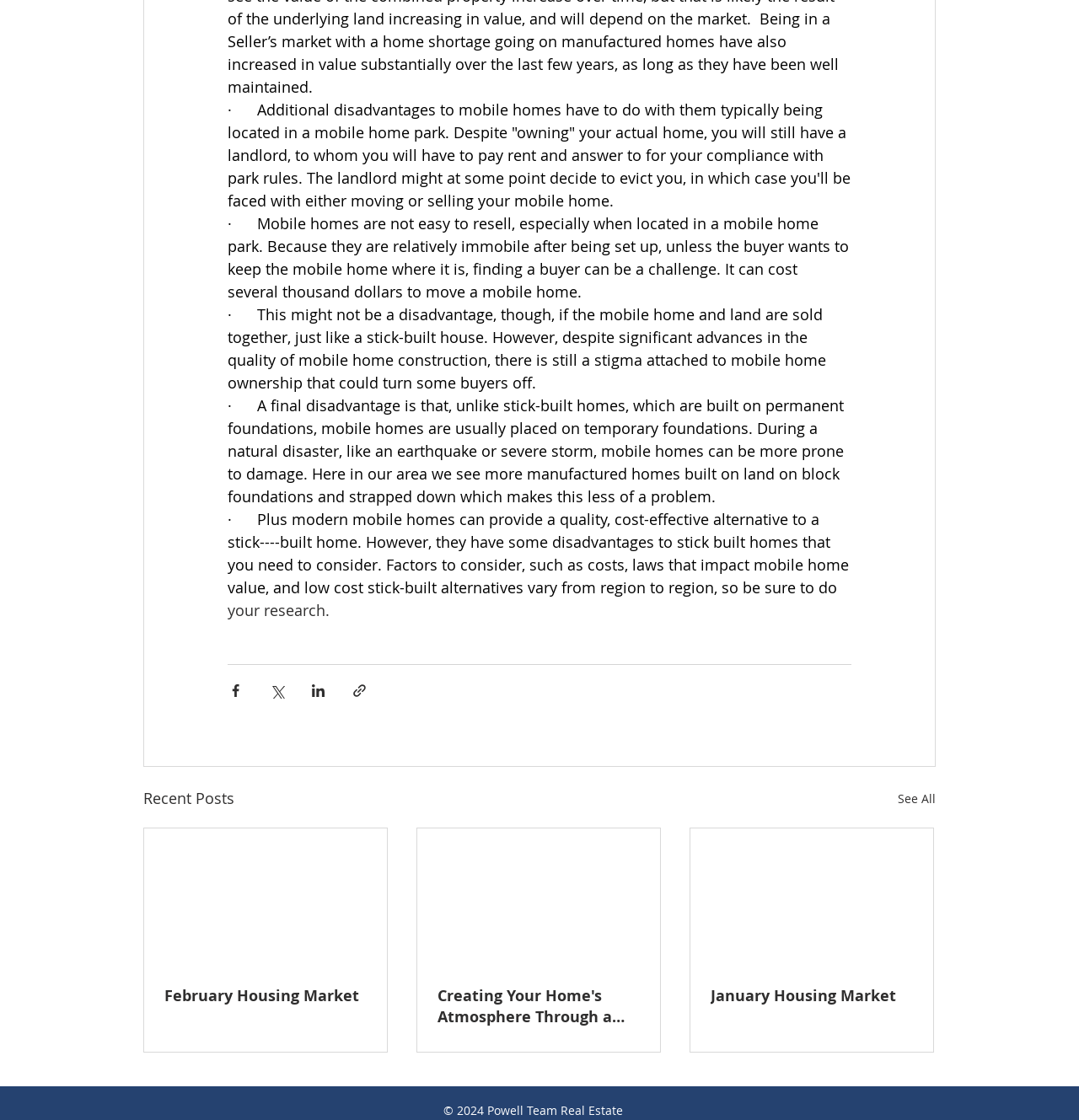Please find the bounding box for the UI component described as follows: "Central America".

None